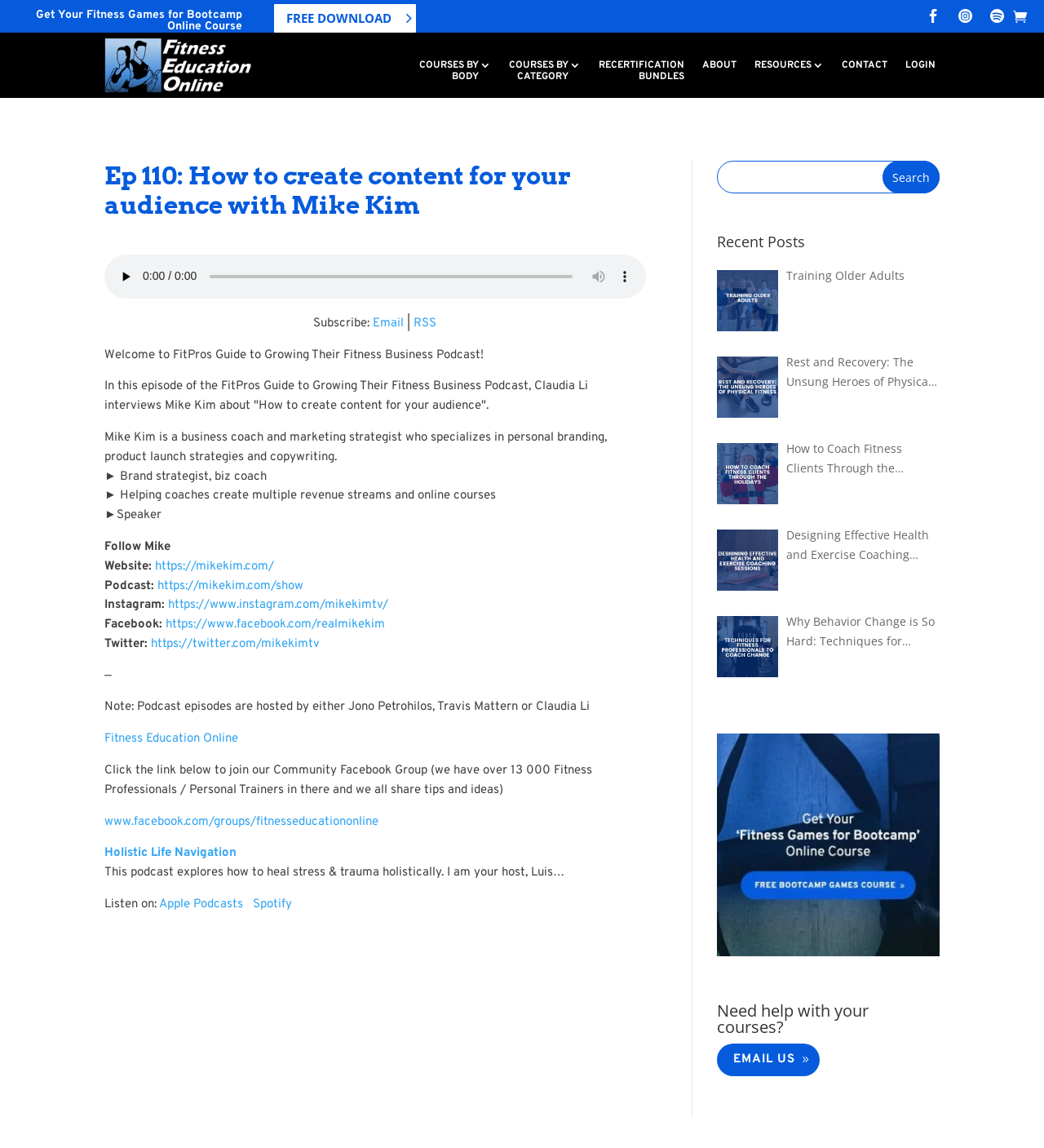Could you indicate the bounding box coordinates of the region to click in order to complete this instruction: "Go to the next issue: Volume 438".

None